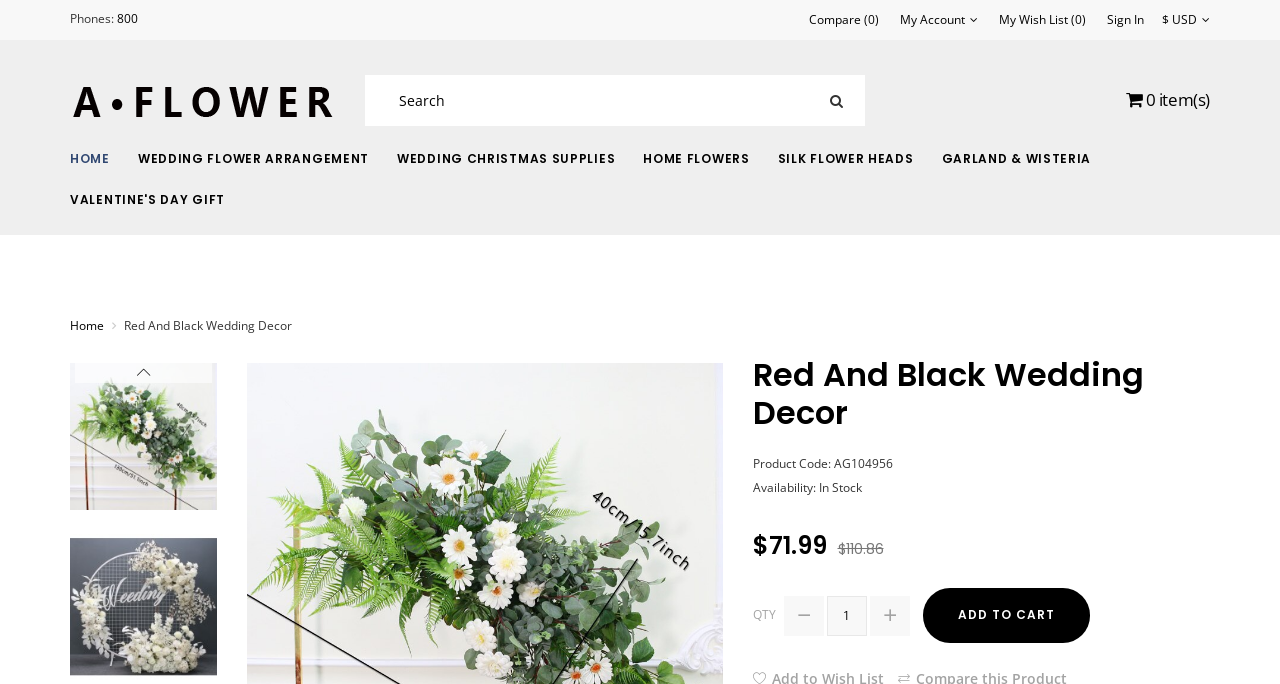Summarize the webpage with a detailed and informative caption.

The webpage is about Red And Black Wedding Decor. At the top left, there is a phone number "800" and a link to compare products. Next to it, there are links to "My Account", "My Wish List", and "Sign In". The currency is displayed as "$ USD" at the top right.

Below the top navigation, there is a search bar with a magnifying glass icon on the right. On the left, there is a link to "Algarve" with an accompanying image. Next to it, there is a button showing the number of items in the cart.

The main navigation menu is located below, with links to "HOME", "WEDDING FLOWER ARRANGEMENT", "WEDDING CHRISTMAS SUPPLIES", "HOME FLOWERS", "SILK FLOWER HEADS", "GARLAND & WISTERIA", and "VALENTINE'S DAY GIFT".

On the left side, there are three large images of "Red And Black Wedding Decor" with links to the product. Above the images, there is a heading with the same title. Below the images, there is a section with product details, including the product code, availability, price, and a quantity selector. The user can add the product to their cart by clicking the "ADD TO CART" button.